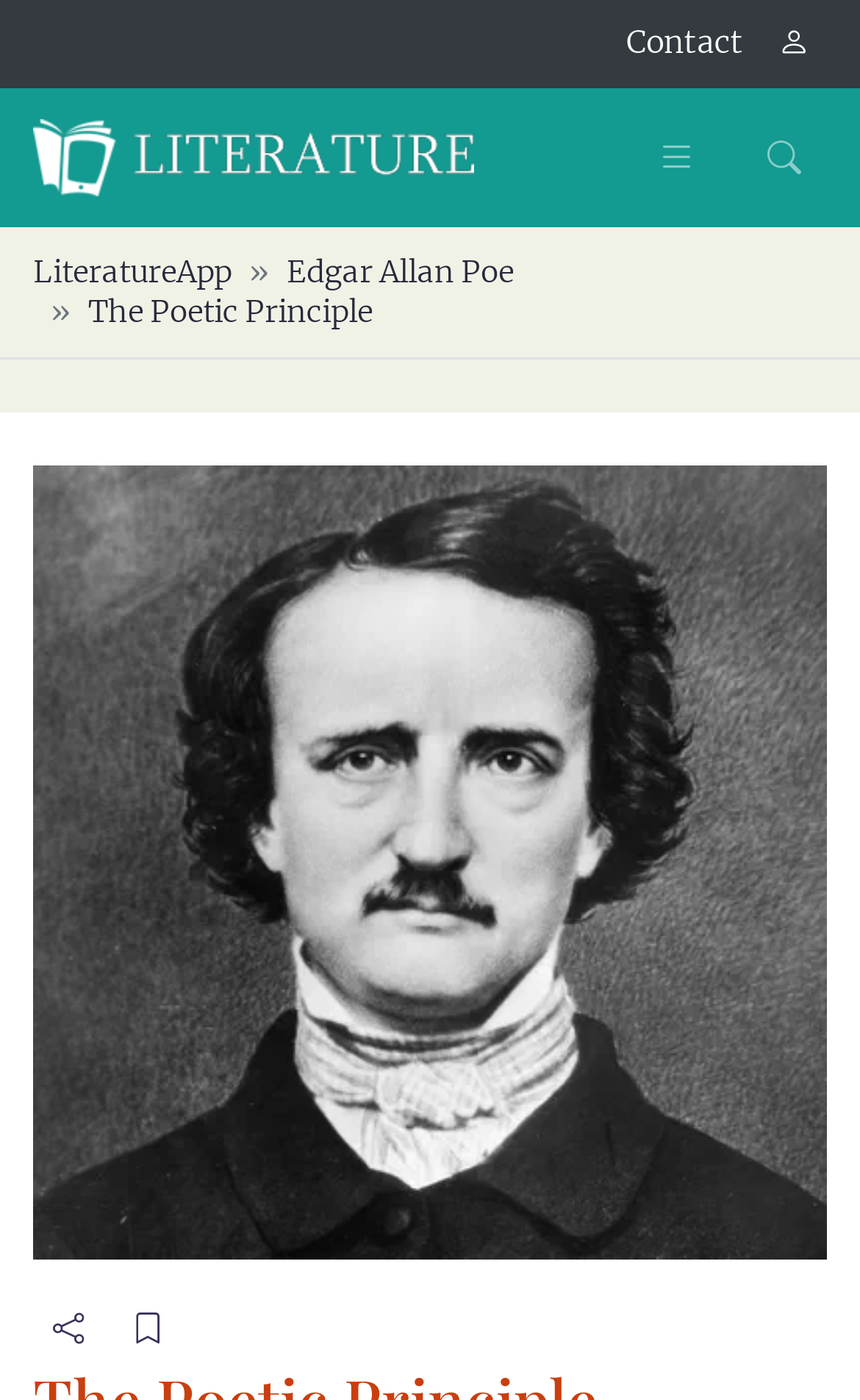What is the function of the button with a toggle icon?
Please use the image to provide an in-depth answer to the question.

The answer can be found by looking at the button with the label 'Toggle navigation', which is a sibling of the button 'Search', indicating that the purpose of this button is to toggle the navigation menu.